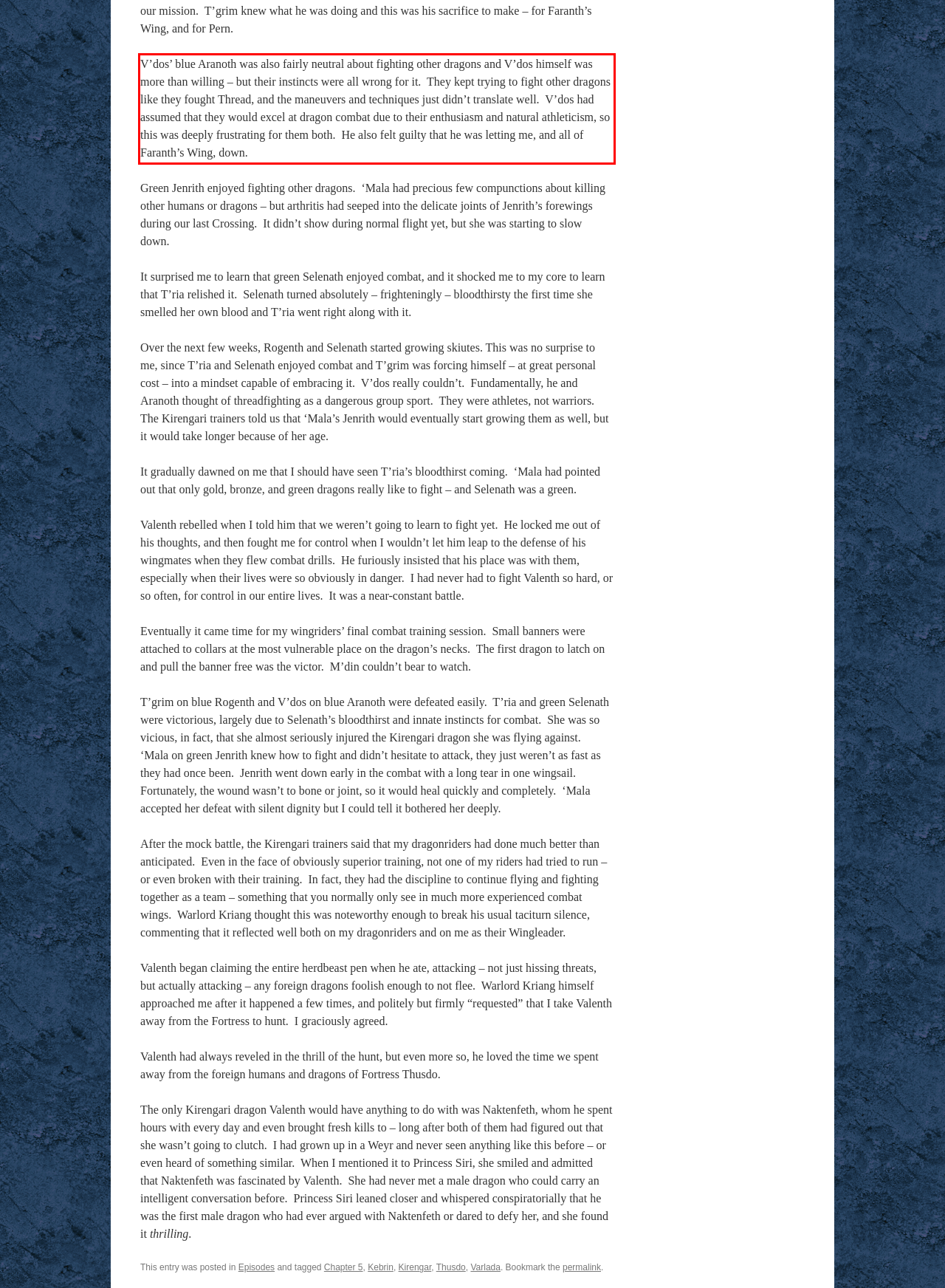Within the provided webpage screenshot, find the red rectangle bounding box and perform OCR to obtain the text content.

V’dos’ blue Aranoth was also fairly neutral about fighting other dragons and V’dos himself was more than willing – but their instincts were all wrong for it. They kept trying to fight other dragons like they fought Thread, and the maneuvers and techniques just didn’t translate well. V’dos had assumed that they would excel at dragon combat due to their enthusiasm and natural athleticism, so this was deeply frustrating for them both. He also felt guilty that he was letting me, and all of Faranth’s Wing, down.